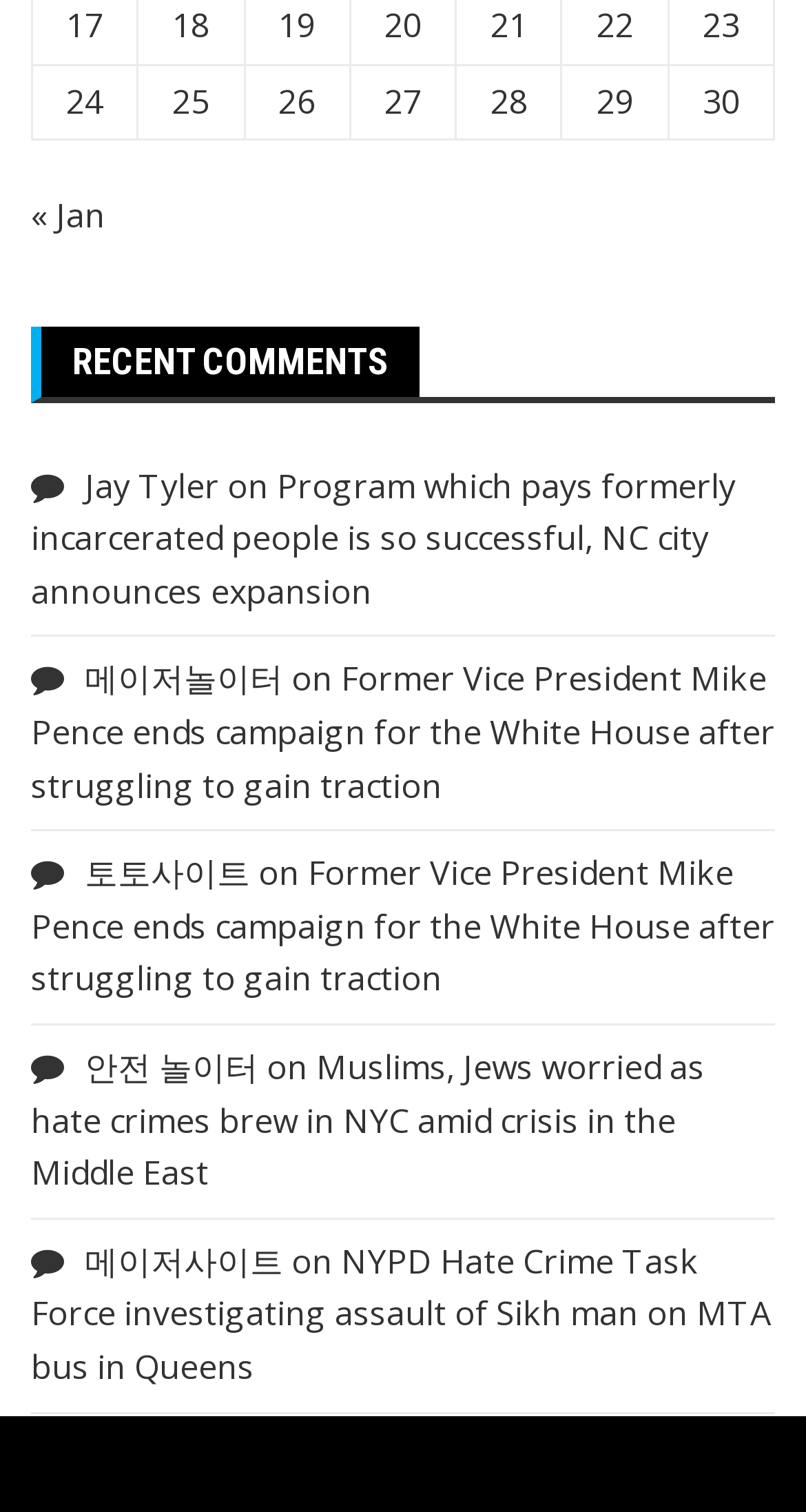Could you provide the bounding box coordinates for the portion of the screen to click to complete this instruction: "Go to previous month"?

[0.038, 0.128, 0.131, 0.158]